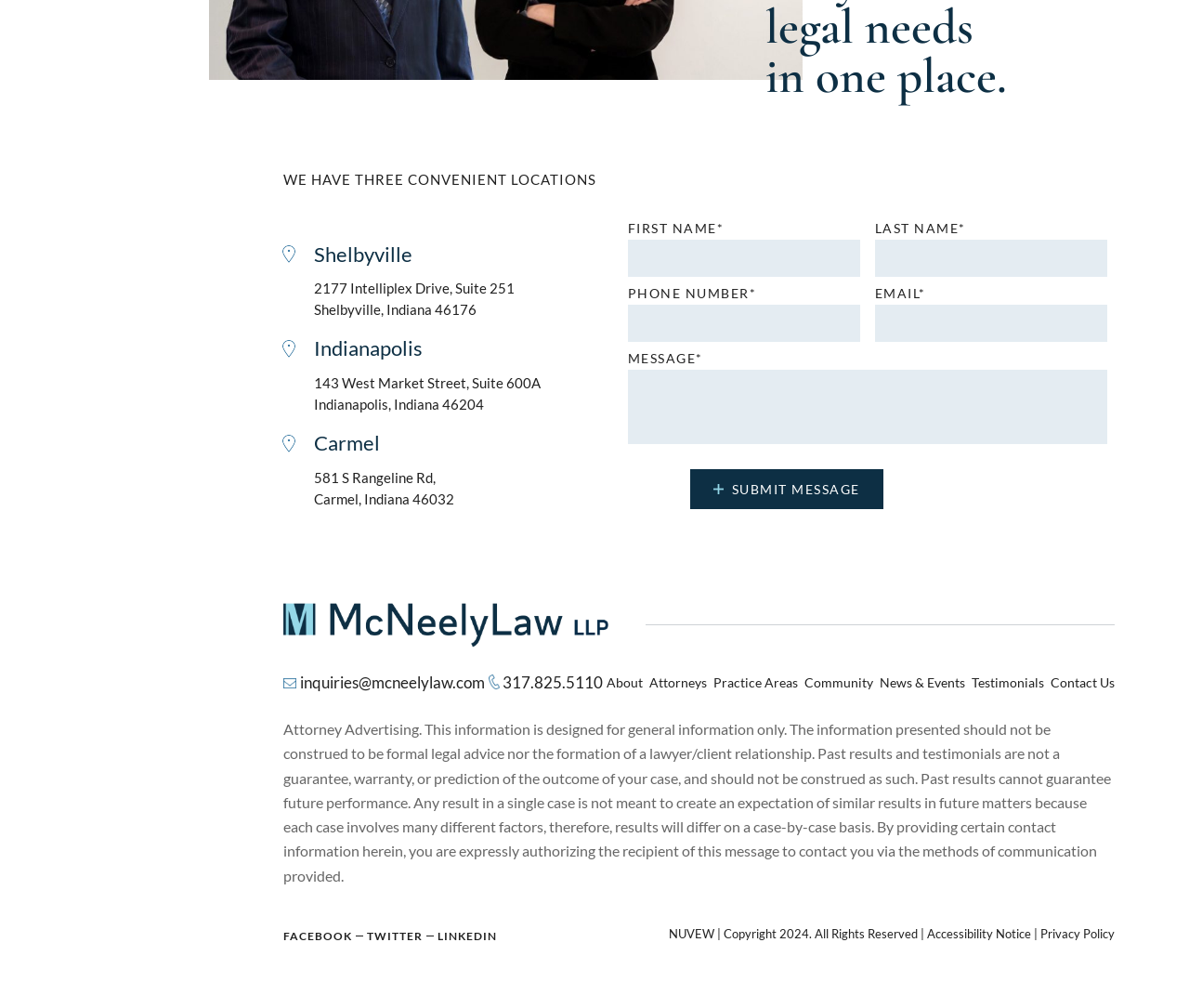Answer the following query with a single word or phrase:
What social media platforms is the law firm on?

Facebook, Twitter, LinkedIn